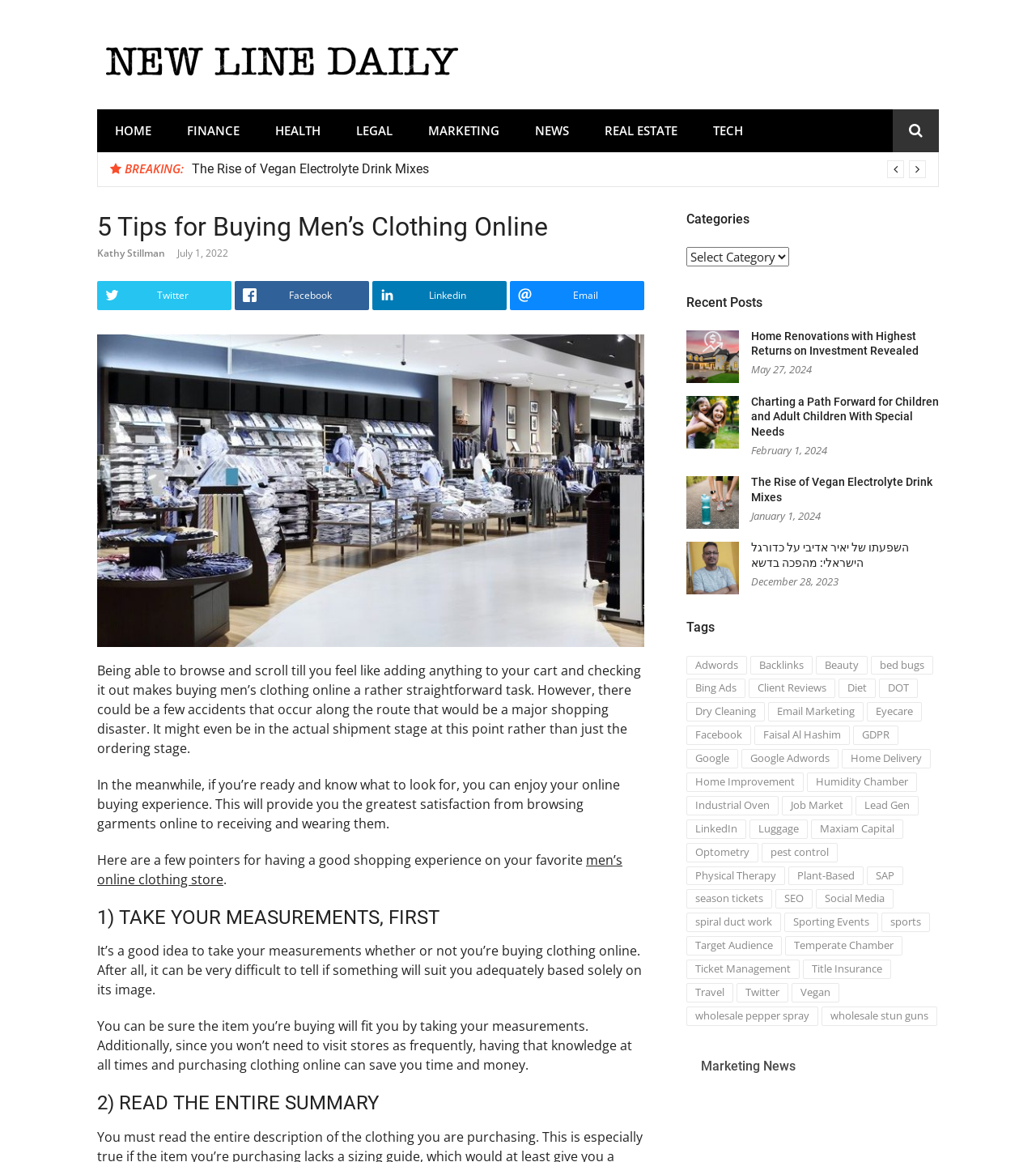Find and extract the text of the primary heading on the webpage.

5 Tips for Buying Men’s Clothing Online